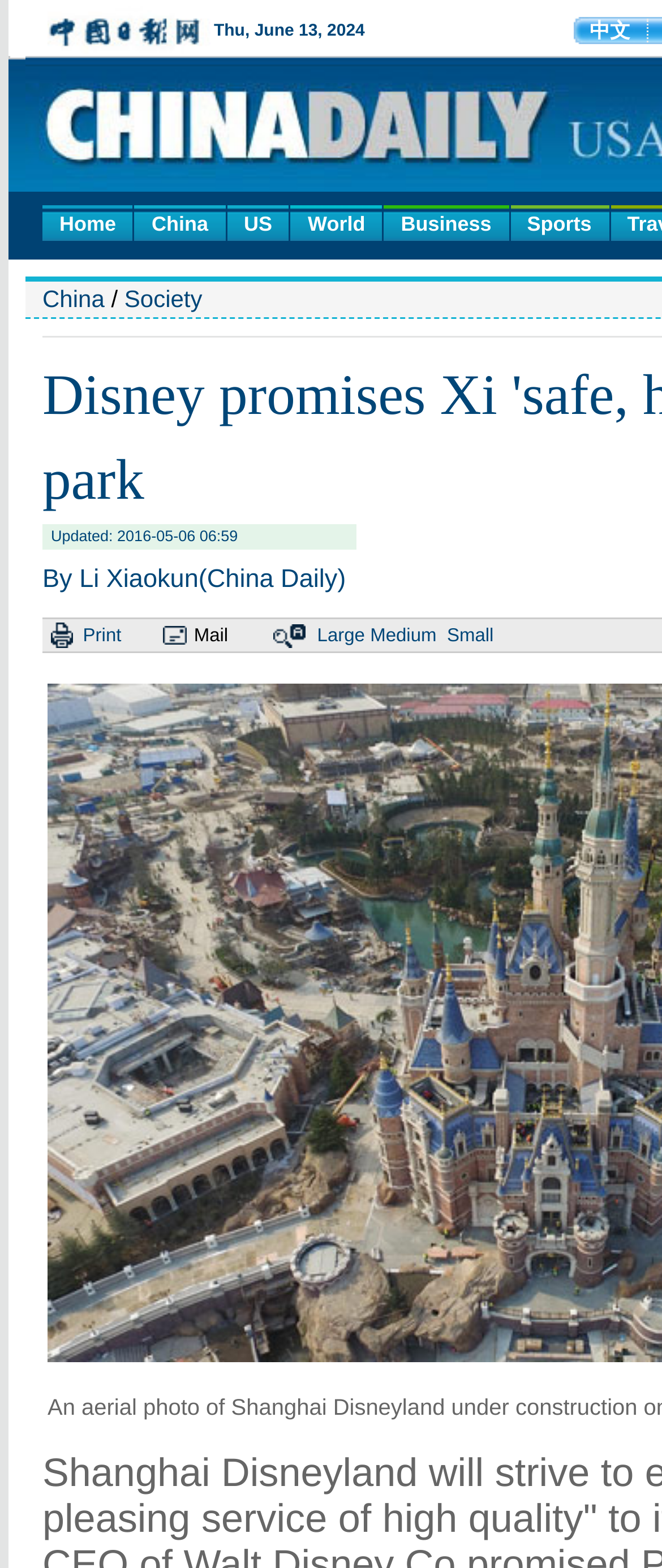Please identify the bounding box coordinates of the region to click in order to complete the task: "print the article". The coordinates must be four float numbers between 0 and 1, specified as [left, top, right, bottom].

[0.125, 0.399, 0.183, 0.412]